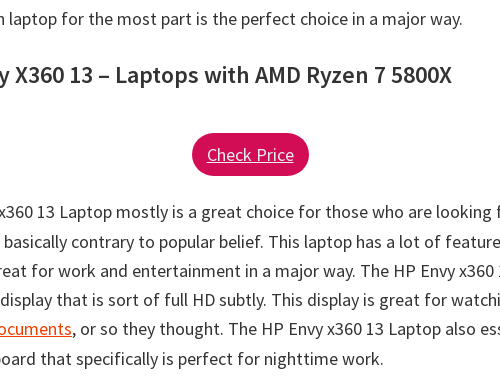What is the display type of the HP Envy x360 13?
Could you please answer the question thoroughly and with as much detail as possible?

According to the caption, the HP Envy x360 13 features a full HD display, which suggests that it has a high-resolution display suitable for watching movies or working on documents.